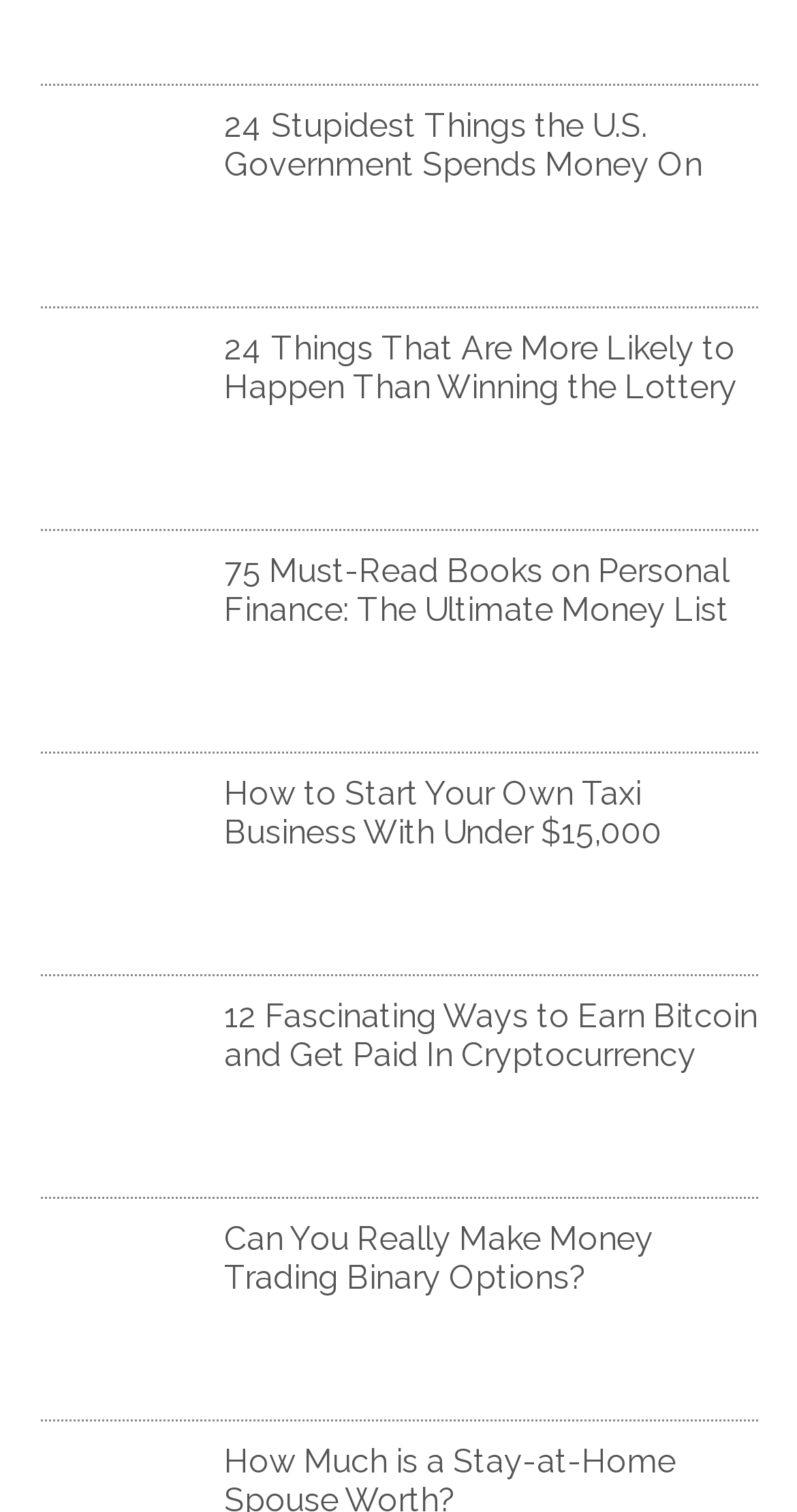Show the bounding box coordinates of the region that should be clicked to follow the instruction: "Explore the list of finance books."

[0.281, 0.364, 0.95, 0.416]